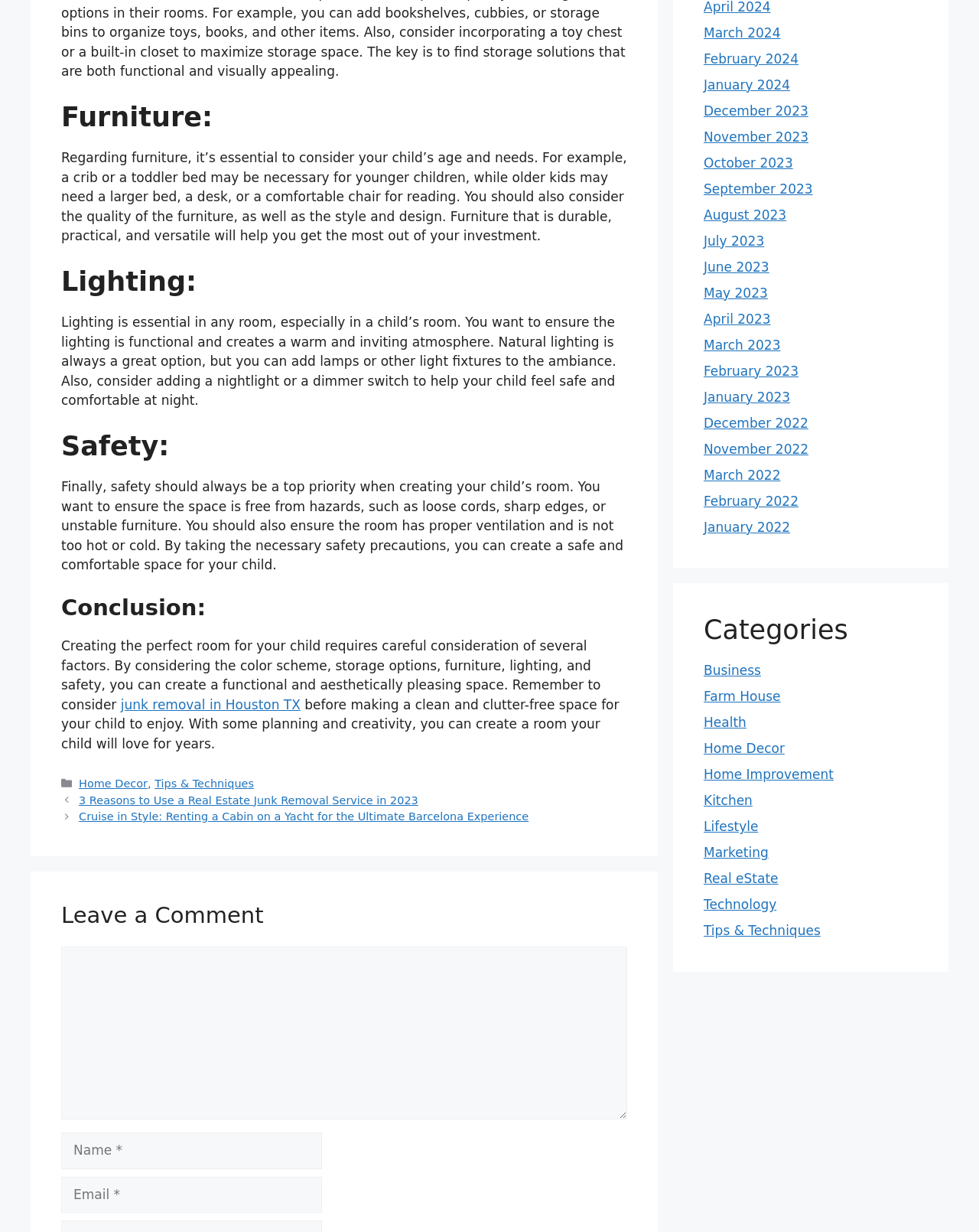Select the bounding box coordinates of the element I need to click to carry out the following instruction: "Click on Bond Timber".

None